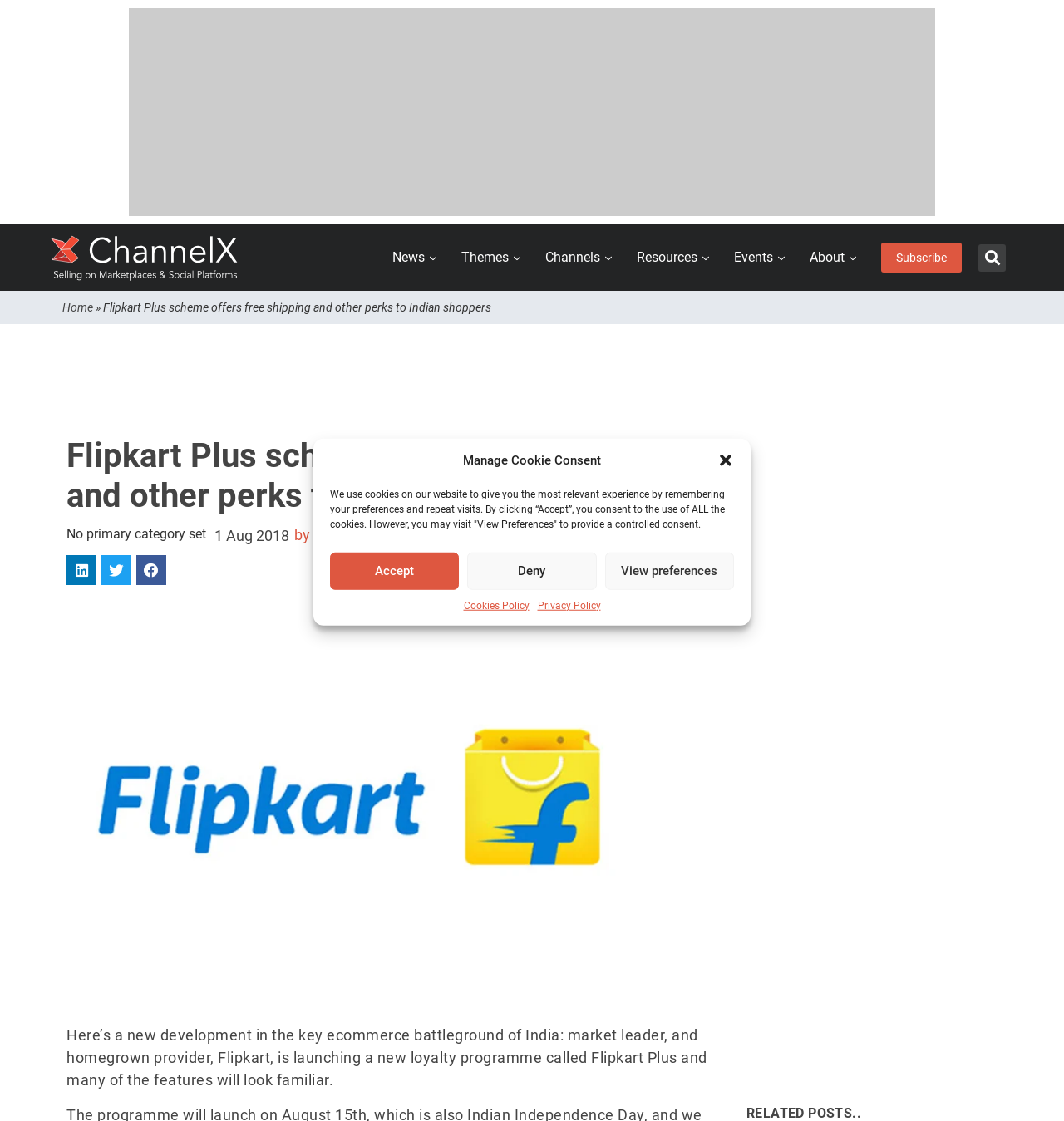Please determine the bounding box coordinates of the element's region to click in order to carry out the following instruction: "Search for something". The coordinates should be four float numbers between 0 and 1, i.e., [left, top, right, bottom].

[0.92, 0.218, 0.945, 0.242]